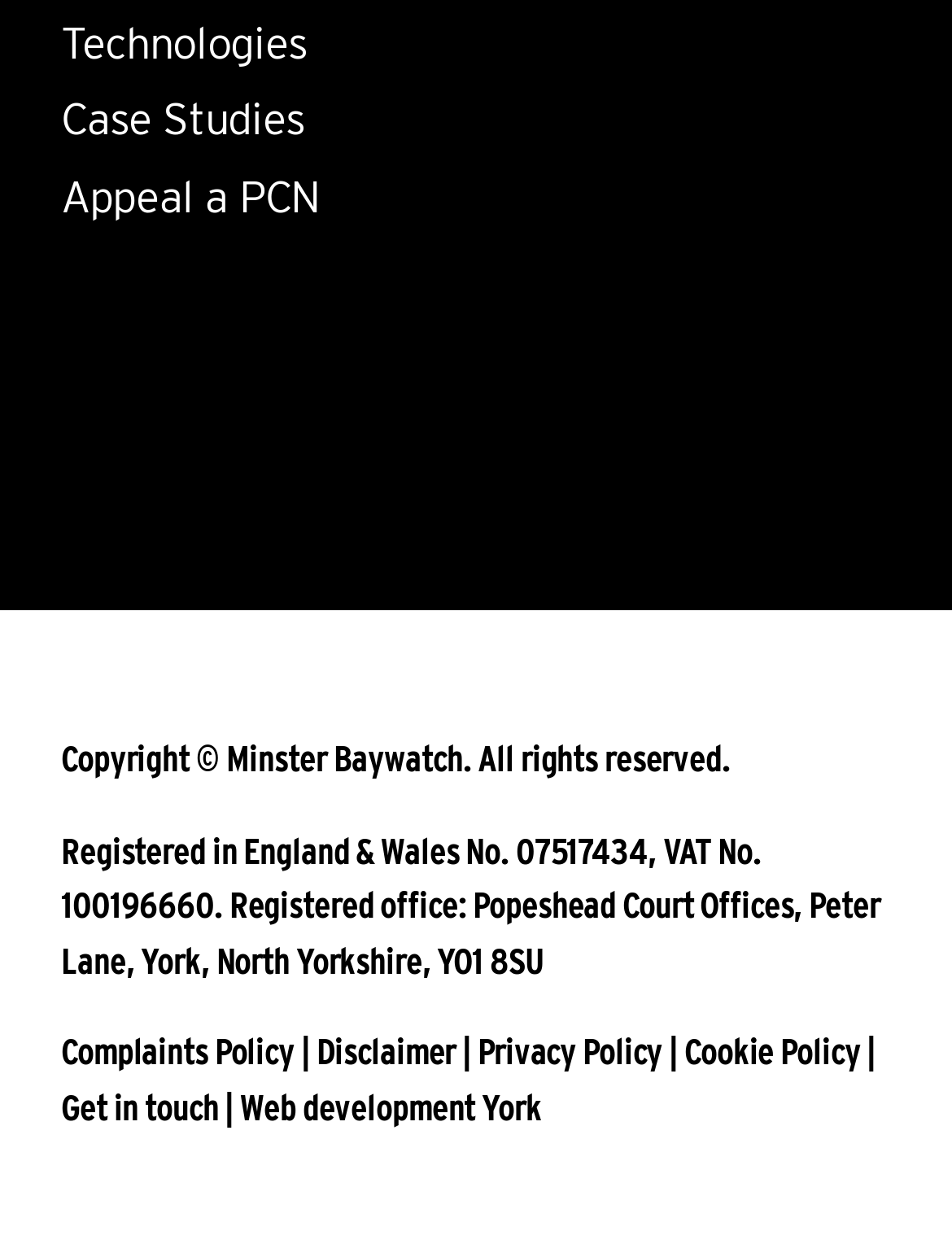What is the VAT number of the company?
Look at the webpage screenshot and answer the question with a detailed explanation.

The VAT number of the company can be found in the registered information at the bottom of the page, which is 'Registered in England & Wales No. 07517434, VAT No. 100196660.'.